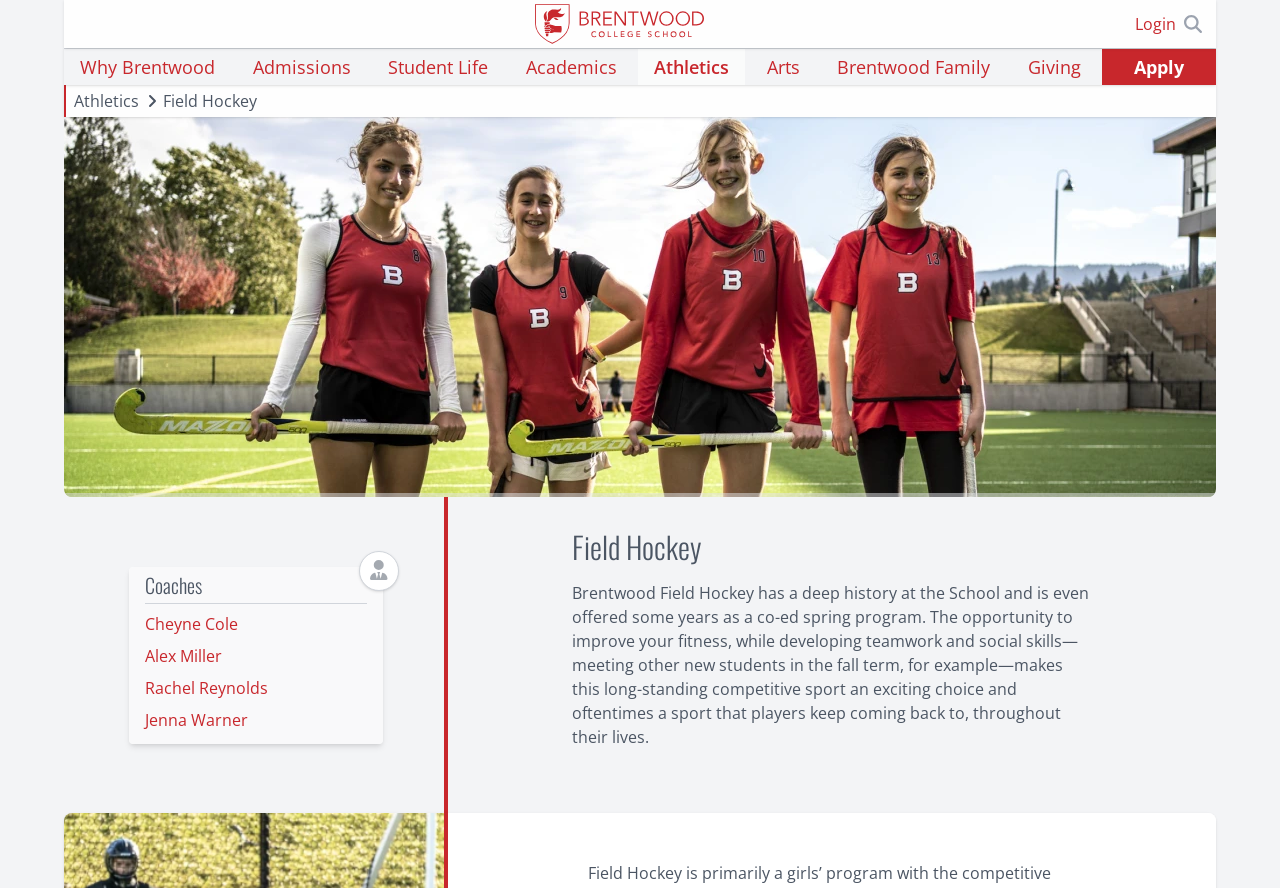Please provide the bounding box coordinates for the UI element as described: "Athletics". The coordinates must be four floats between 0 and 1, represented as [left, top, right, bottom].

[0.498, 0.055, 0.582, 0.096]